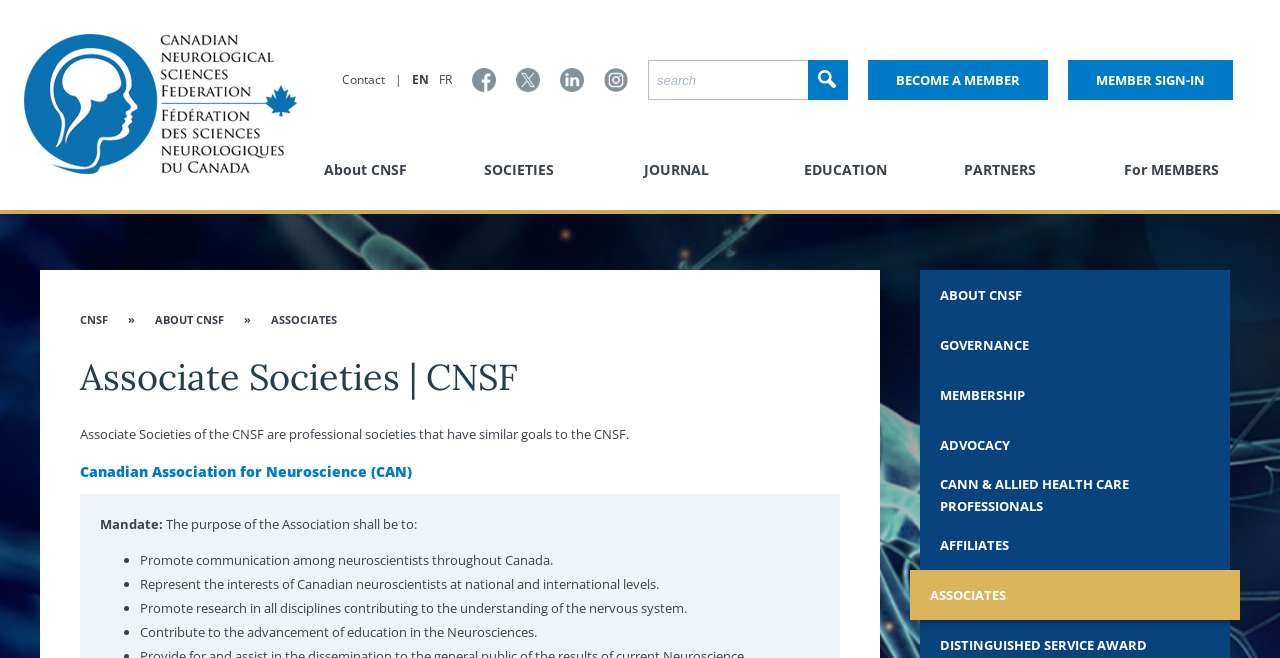How many language options are there on the webpage?
Based on the screenshot, answer the question with a single word or phrase.

2